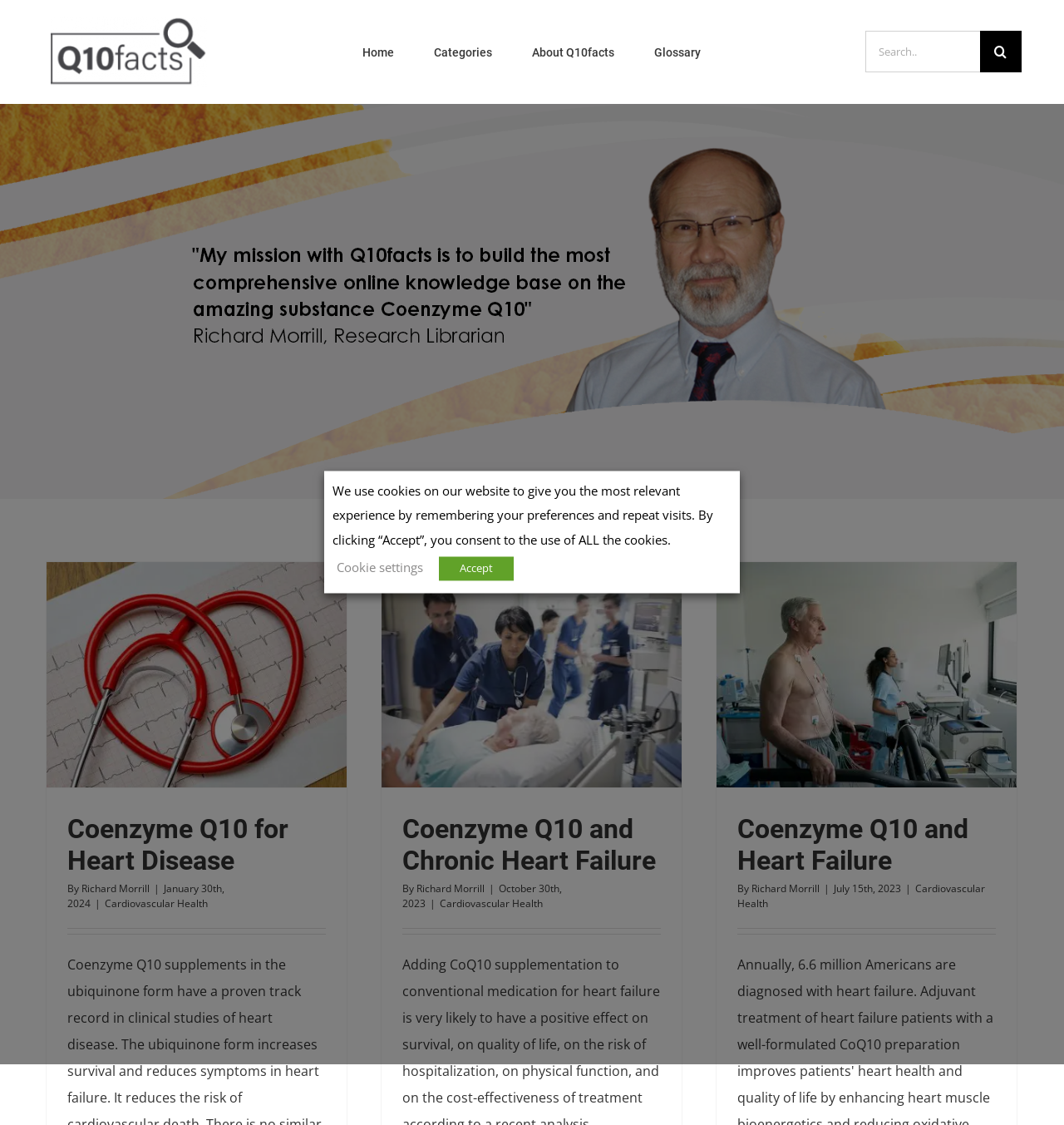Determine the bounding box coordinates of the clickable element to achieve the following action: 'Go to Home page'. Provide the coordinates as four float values between 0 and 1, formatted as [left, top, right, bottom].

[0.329, 0.03, 0.383, 0.062]